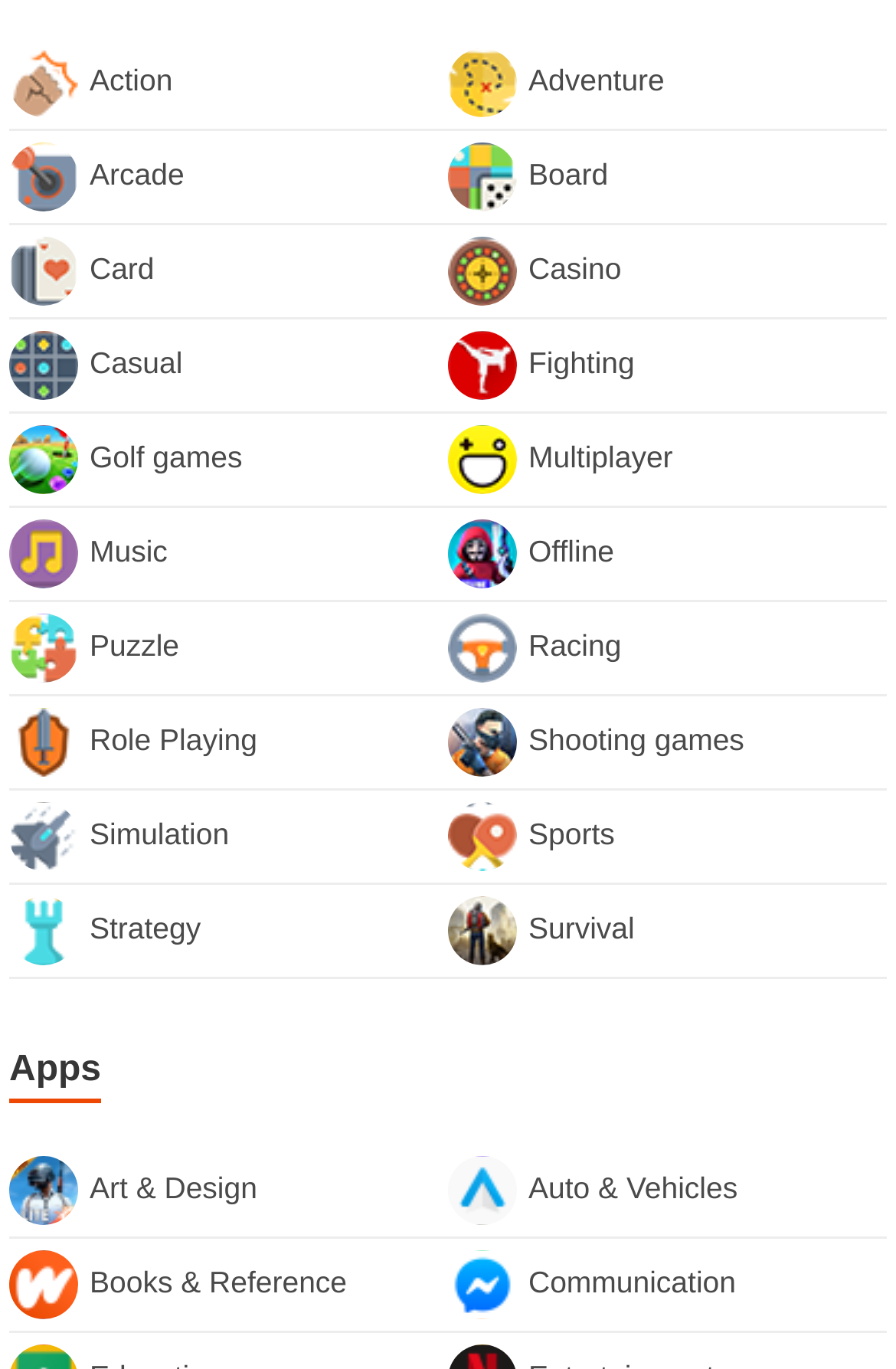Could you determine the bounding box coordinates of the clickable element to complete the instruction: "Click on Action"? Provide the coordinates as four float numbers between 0 and 1, i.e., [left, top, right, bottom].

[0.01, 0.028, 0.5, 0.096]